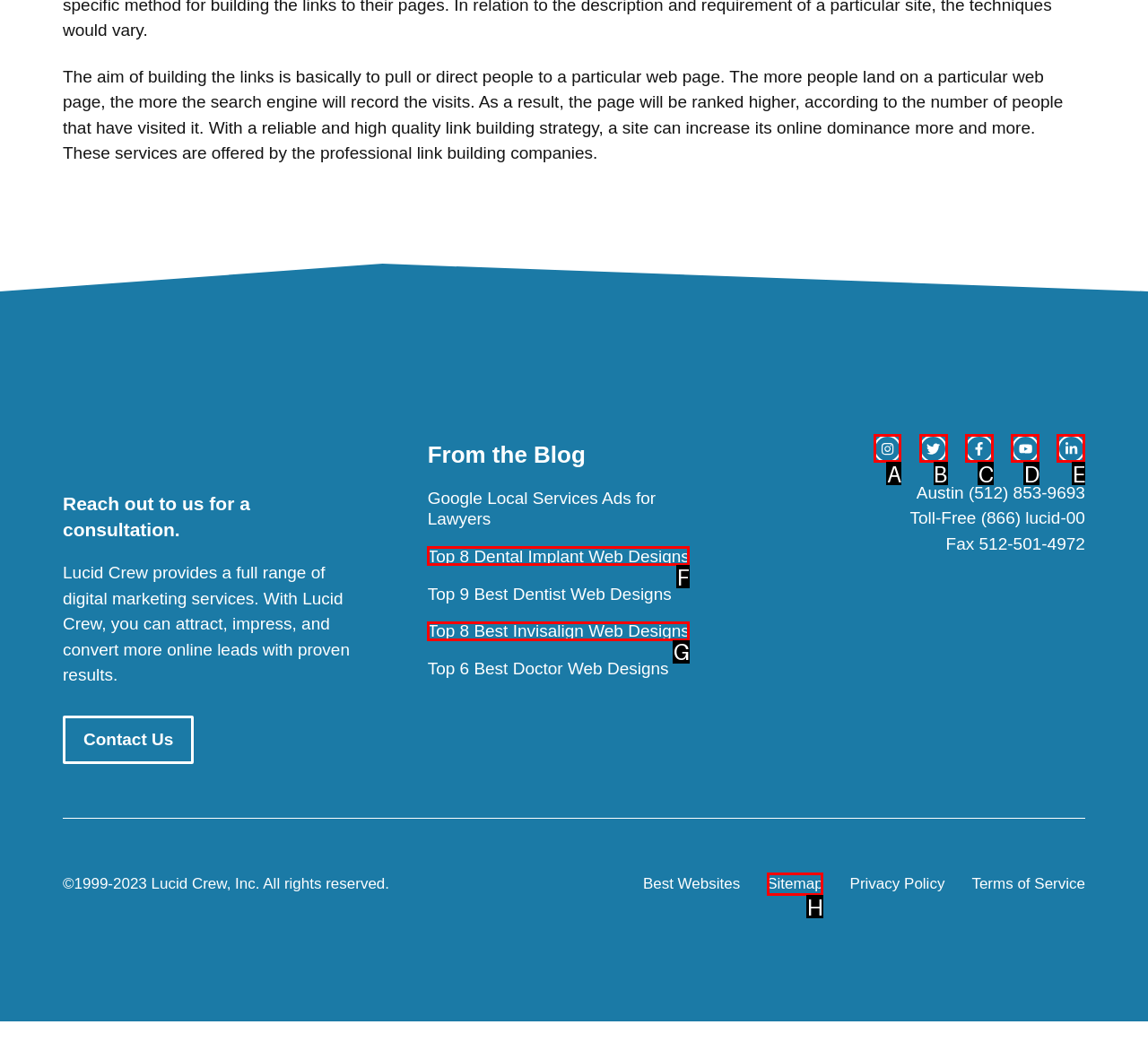Determine which HTML element to click for this task: Visit our instagram page Provide the letter of the selected choice.

A